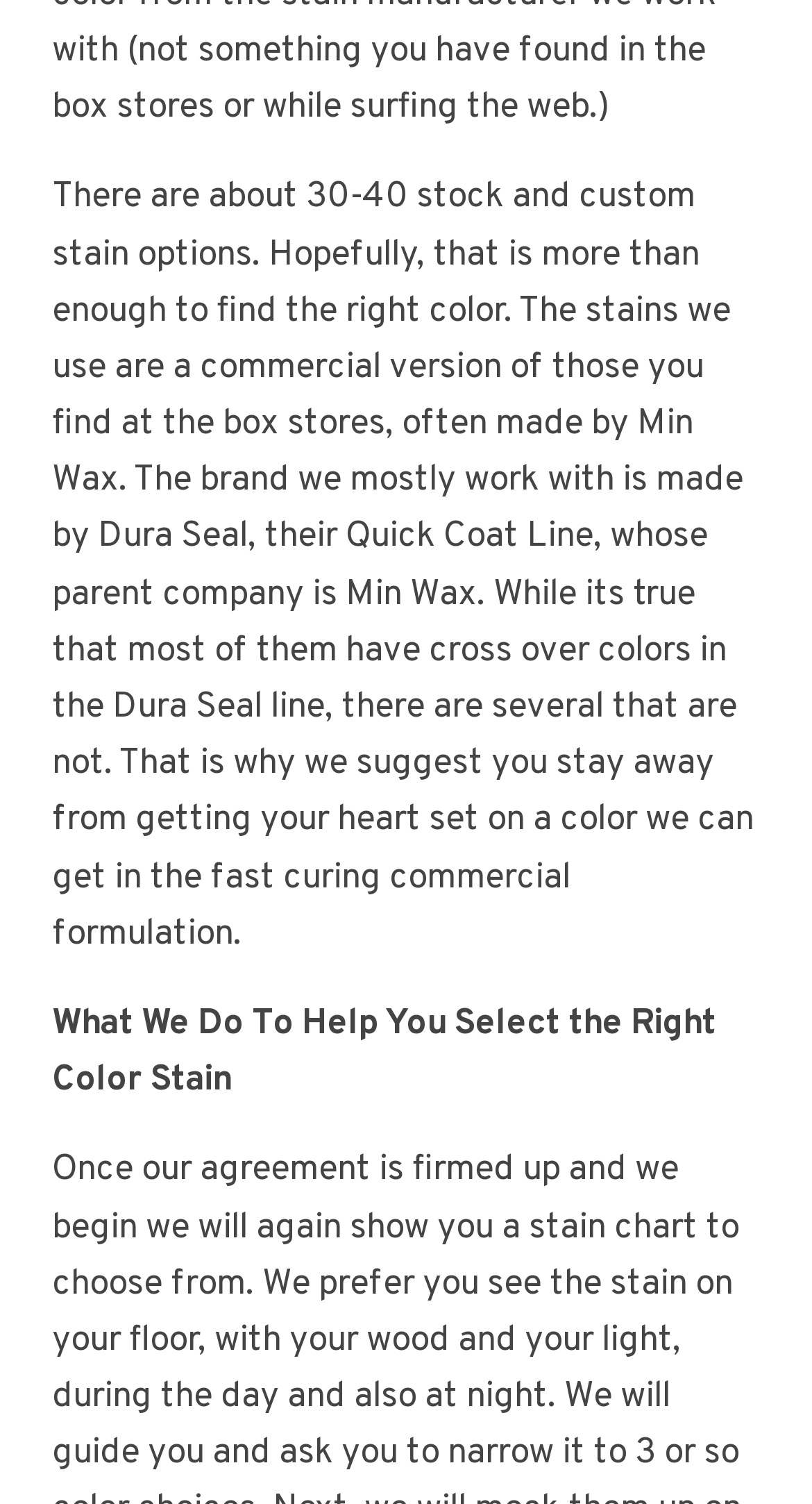How many stock and custom stain options are available?
Provide a detailed and extensive answer to the question.

According to the StaticText element, there are about 30-40 stock and custom stain options available, which is mentioned in the text 'There are about 30-40 stock and custom stain options...'.